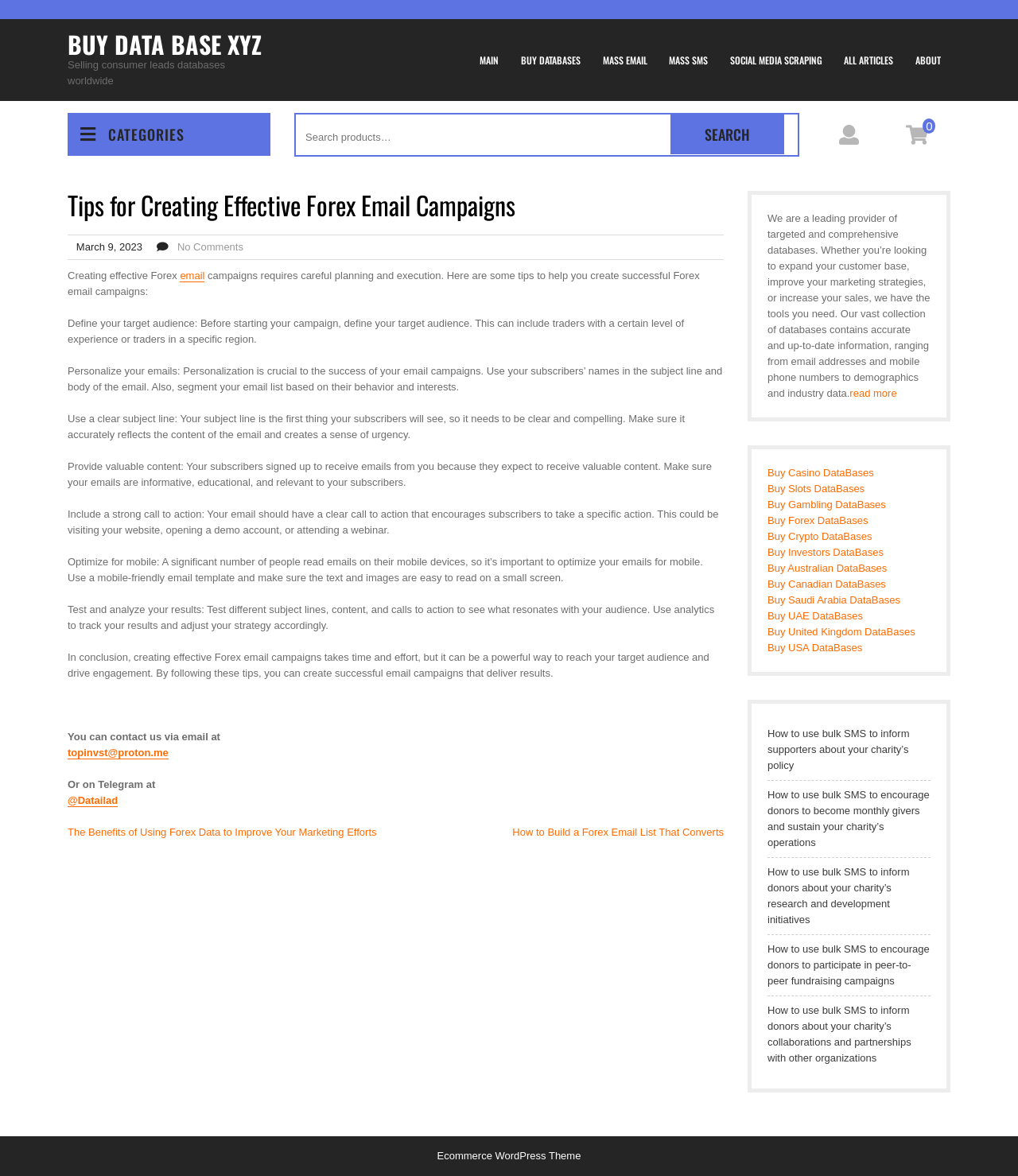Please identify the bounding box coordinates of the area that needs to be clicked to fulfill the following instruction: "View the previous post."

[0.066, 0.703, 0.37, 0.713]